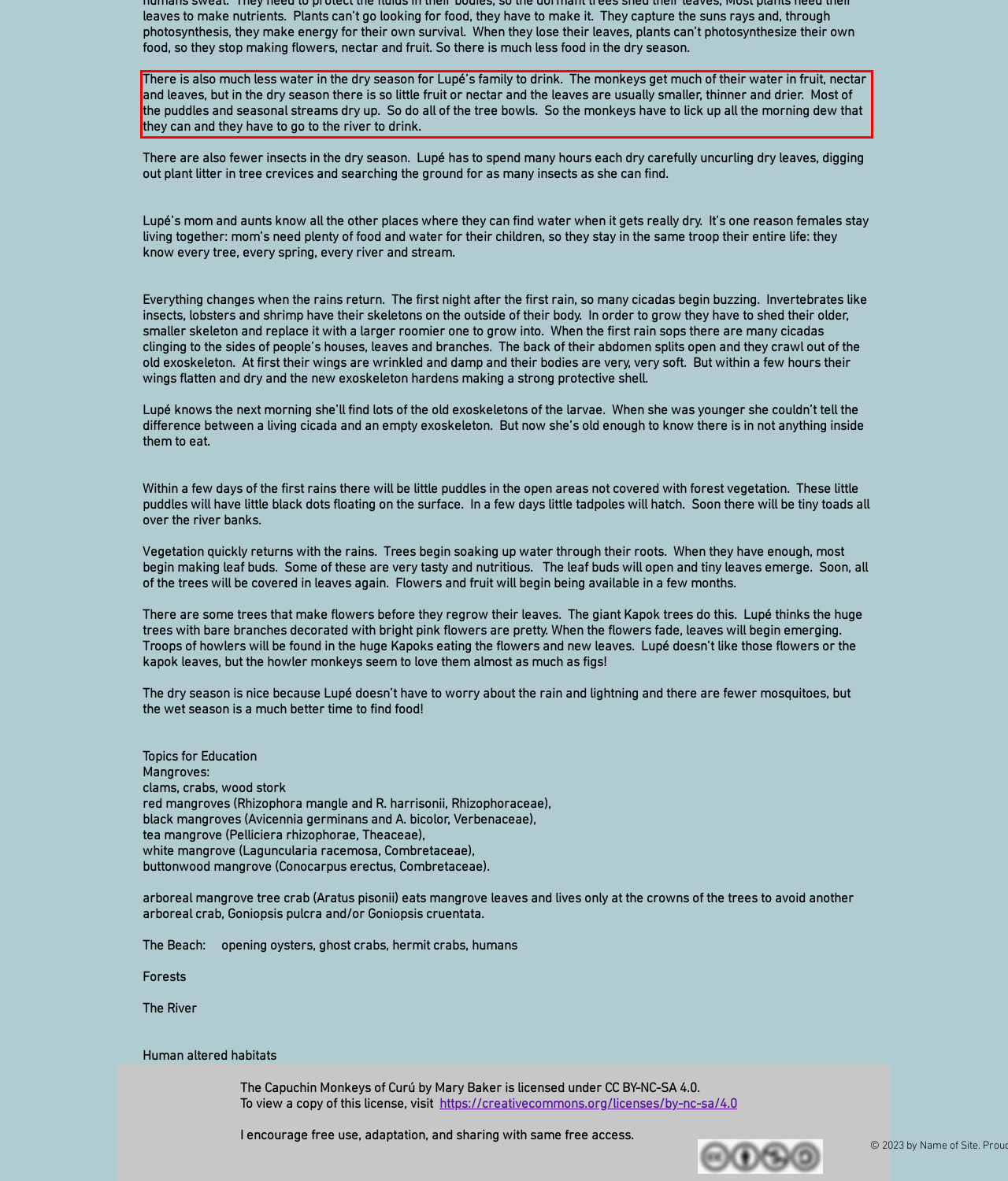There is a screenshot of a webpage with a red bounding box around a UI element. Please use OCR to extract the text within the red bounding box.

There is also much less water in the dry season for Lupé’s family to drink. The monkeys get much of their water in fruit, nectar and leaves, but in the dry season there is so little fruit or nectar and the leaves are usually smaller, thinner and drier. Most of the puddles and seasonal streams dry up. So do all of the tree bowls. So the monkeys have to lick up all the morning dew that they can and they have to go to the river to drink.